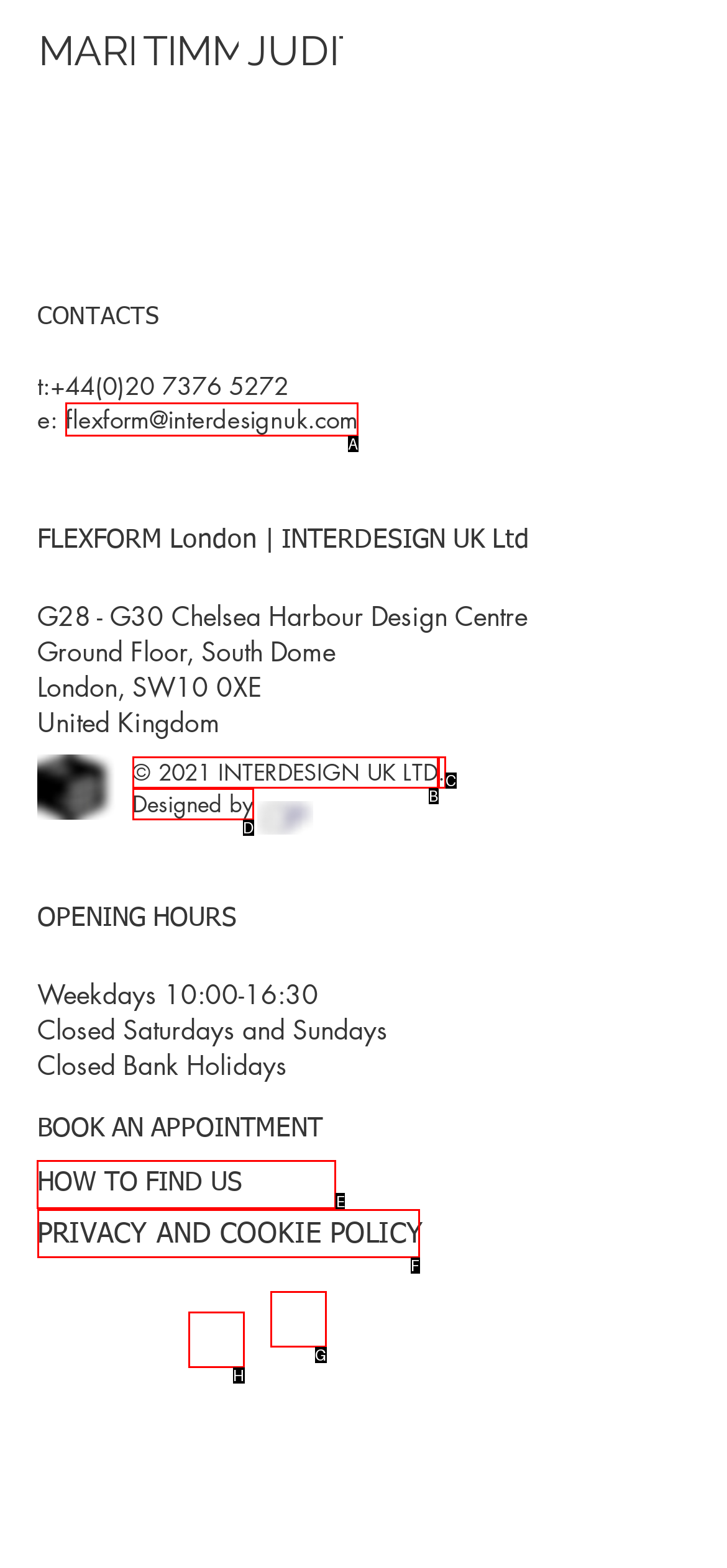Which UI element should you click on to achieve the following task: view how to find us? Provide the letter of the correct option.

E